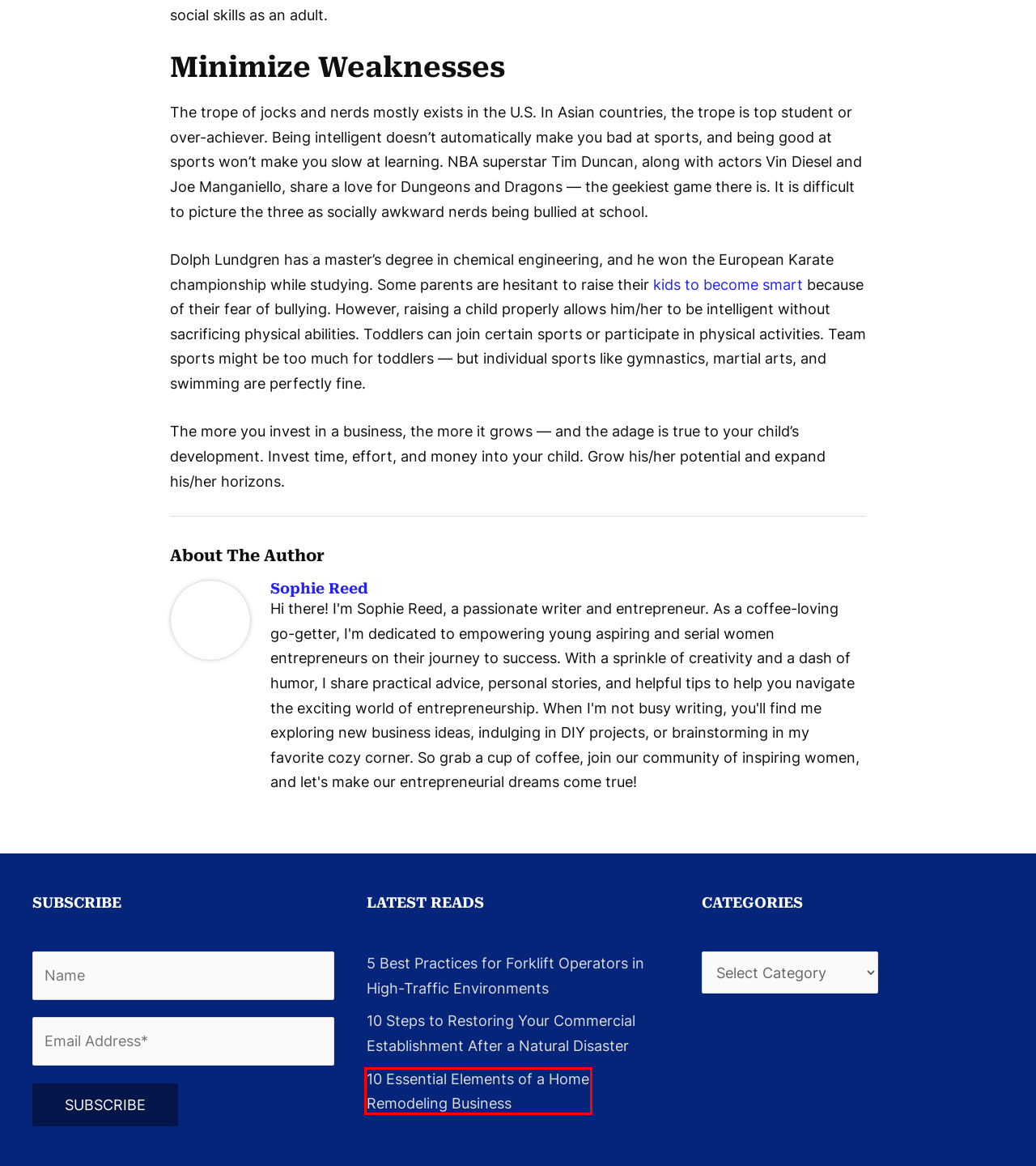Inspect the screenshot of a webpage with a red rectangle bounding box. Identify the webpage description that best corresponds to the new webpage after clicking the element inside the bounding box. Here are the candidates:
A. 10 Essential Elements of a Home Remodeling Business | Rothmobot
B. 10 Steps to Restoring Your Commercial Establishment After a Natural Disaster
C. Business Archives | Rothmobot
D. The Life-Size Building Toy & Construction Set Kids Love!
– TubeLox
E. Finance Archives | Rothmobot
F. 5 Best Practices for Forklift Operators in High-Traffic Environments | Rothmobot
G. Uncategorized Archives | Rothmobot
H. Home Improvement Archives | Rothmobot

A